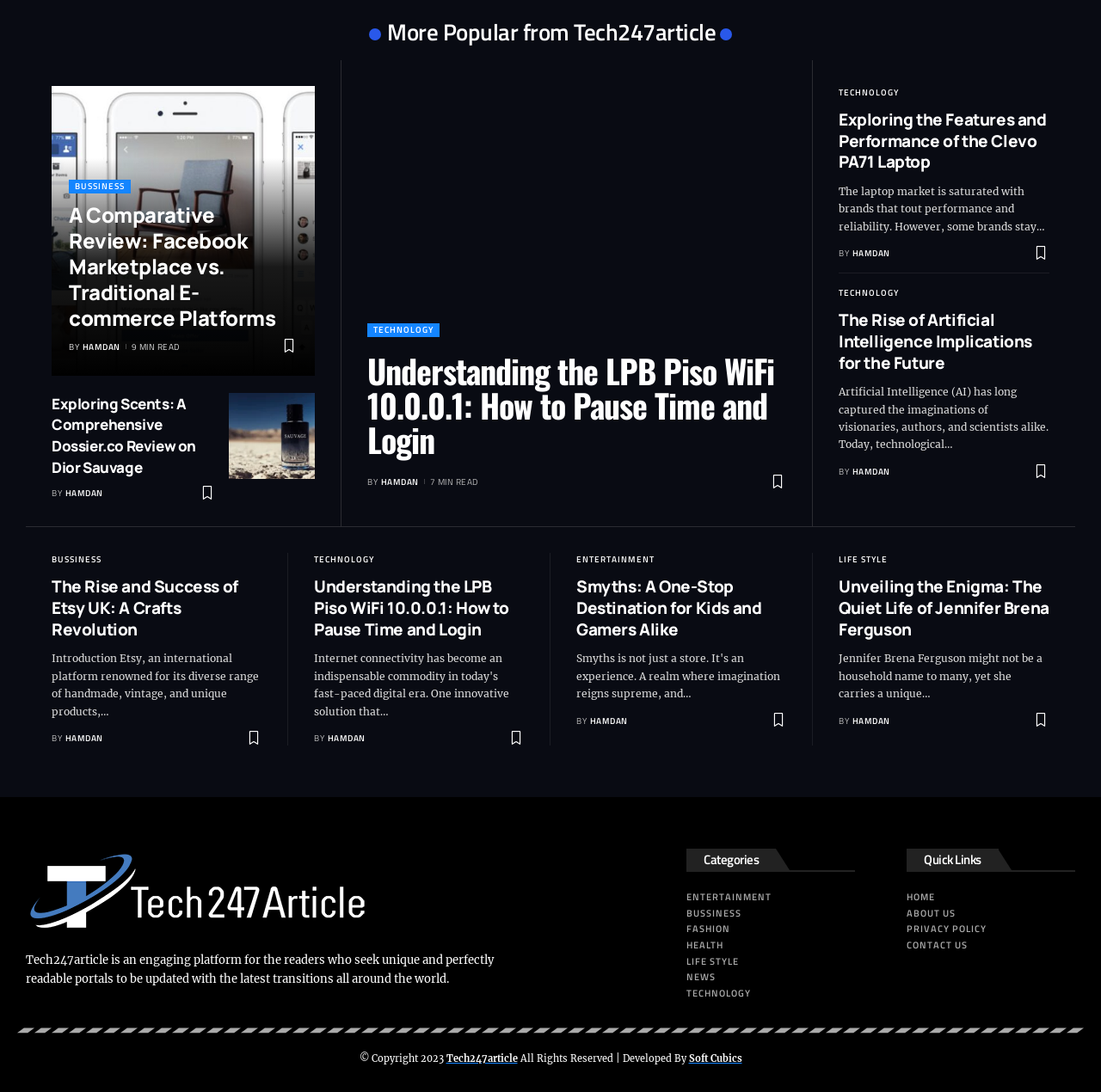Locate the bounding box coordinates of the element that needs to be clicked to carry out the instruction: "Click on Facebook Marketplace". The coordinates should be given as four float numbers ranging from 0 to 1, i.e., [left, top, right, bottom].

[0.047, 0.079, 0.286, 0.344]